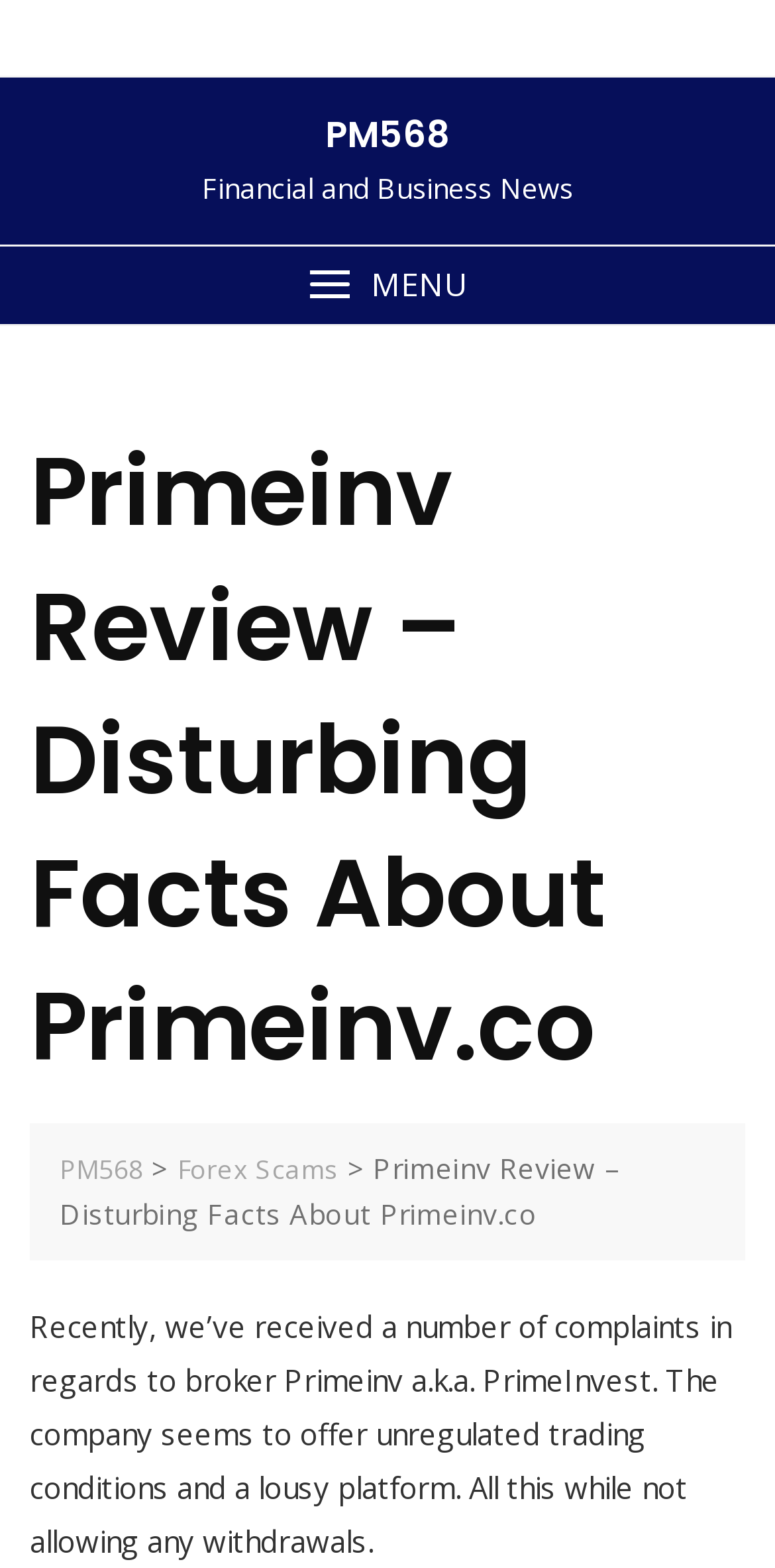Based on what you see in the screenshot, provide a thorough answer to this question: What category is Primeinv review classified under?

The link 'Forex Scams' is present on the webpage, and the Primeinv review is classified under this category, indicating that Primeinv is considered a Forex scam.